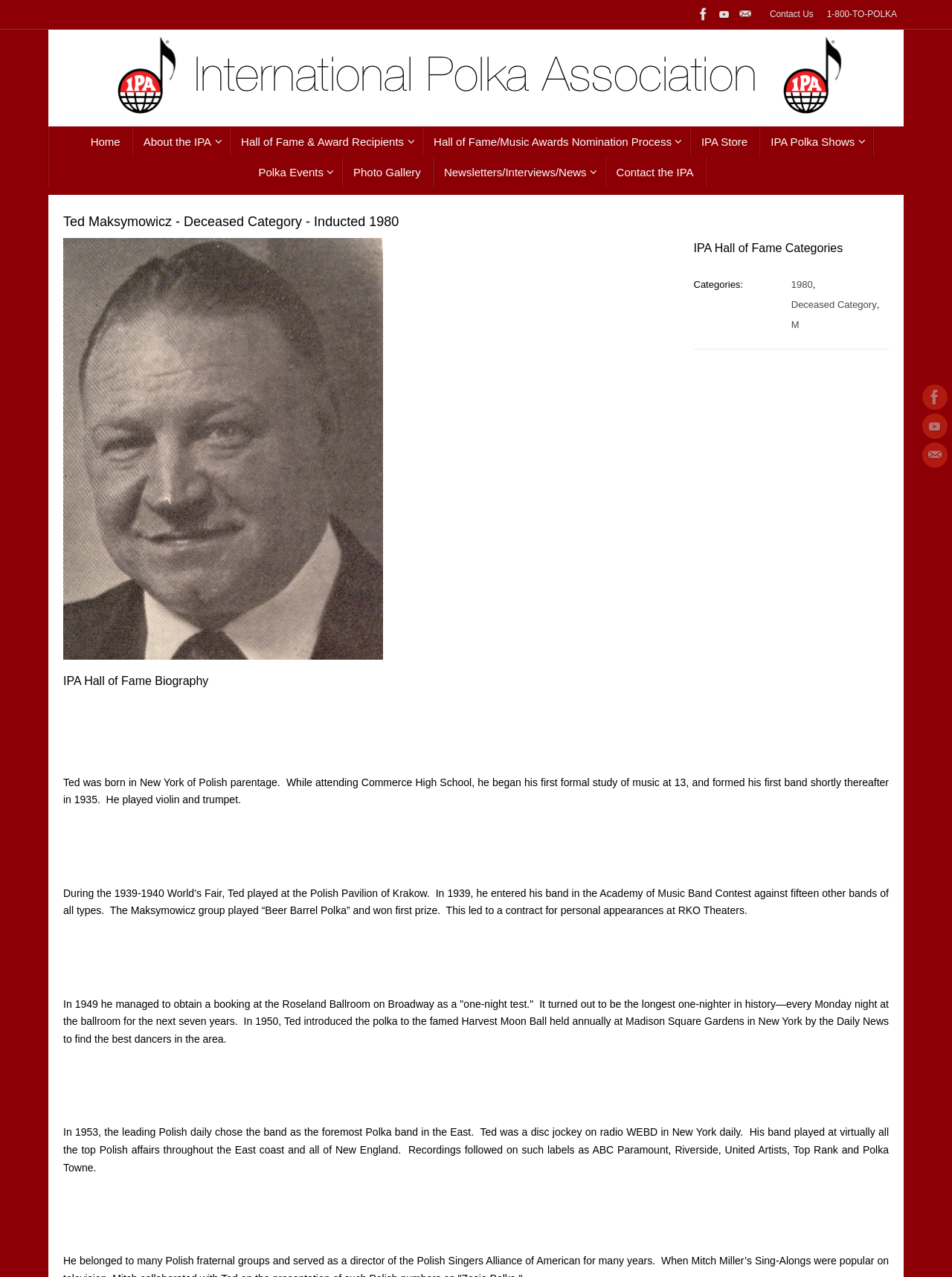Please indicate the bounding box coordinates for the clickable area to complete the following task: "Go to Home page". The coordinates should be specified as four float numbers between 0 and 1, i.e., [left, top, right, bottom].

[0.083, 0.099, 0.139, 0.123]